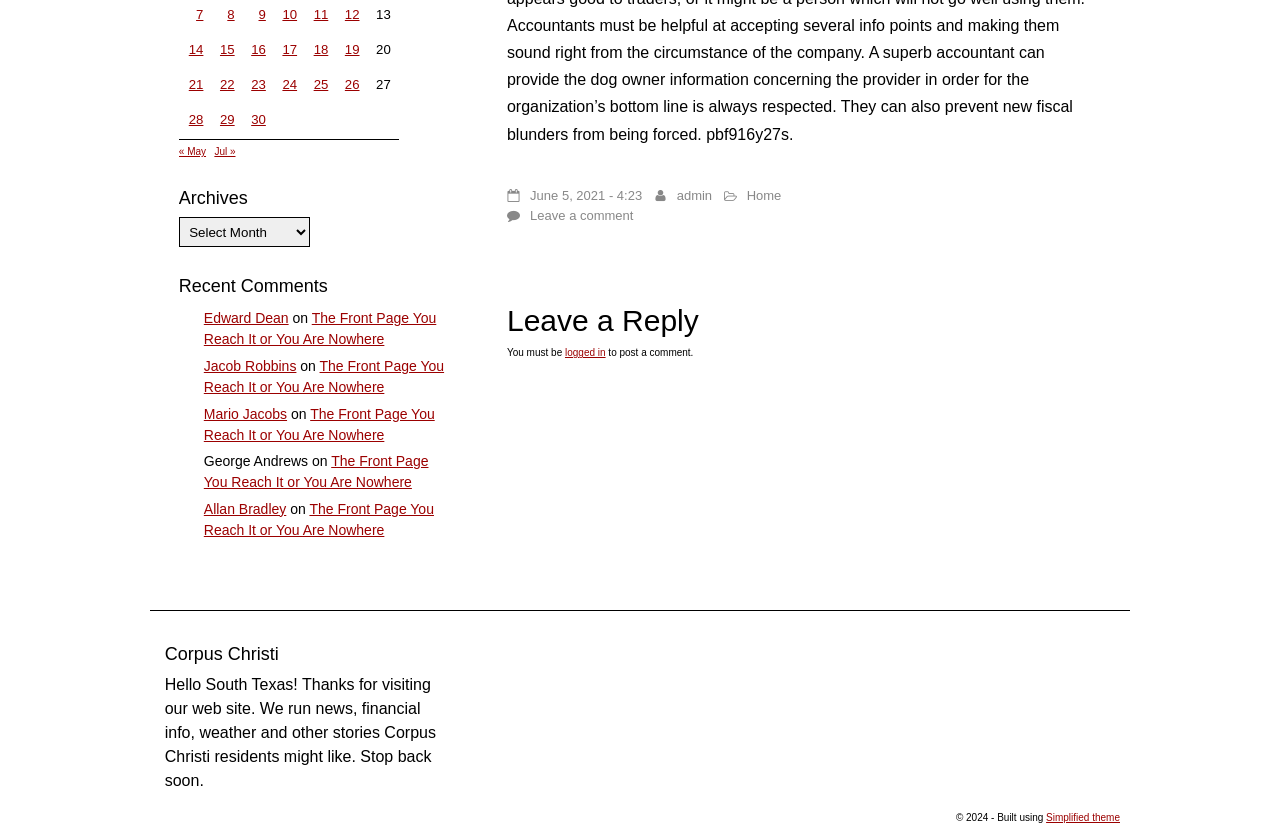Find and provide the bounding box coordinates for the UI element described with: "Leave a comment".

[0.414, 0.249, 0.495, 0.267]